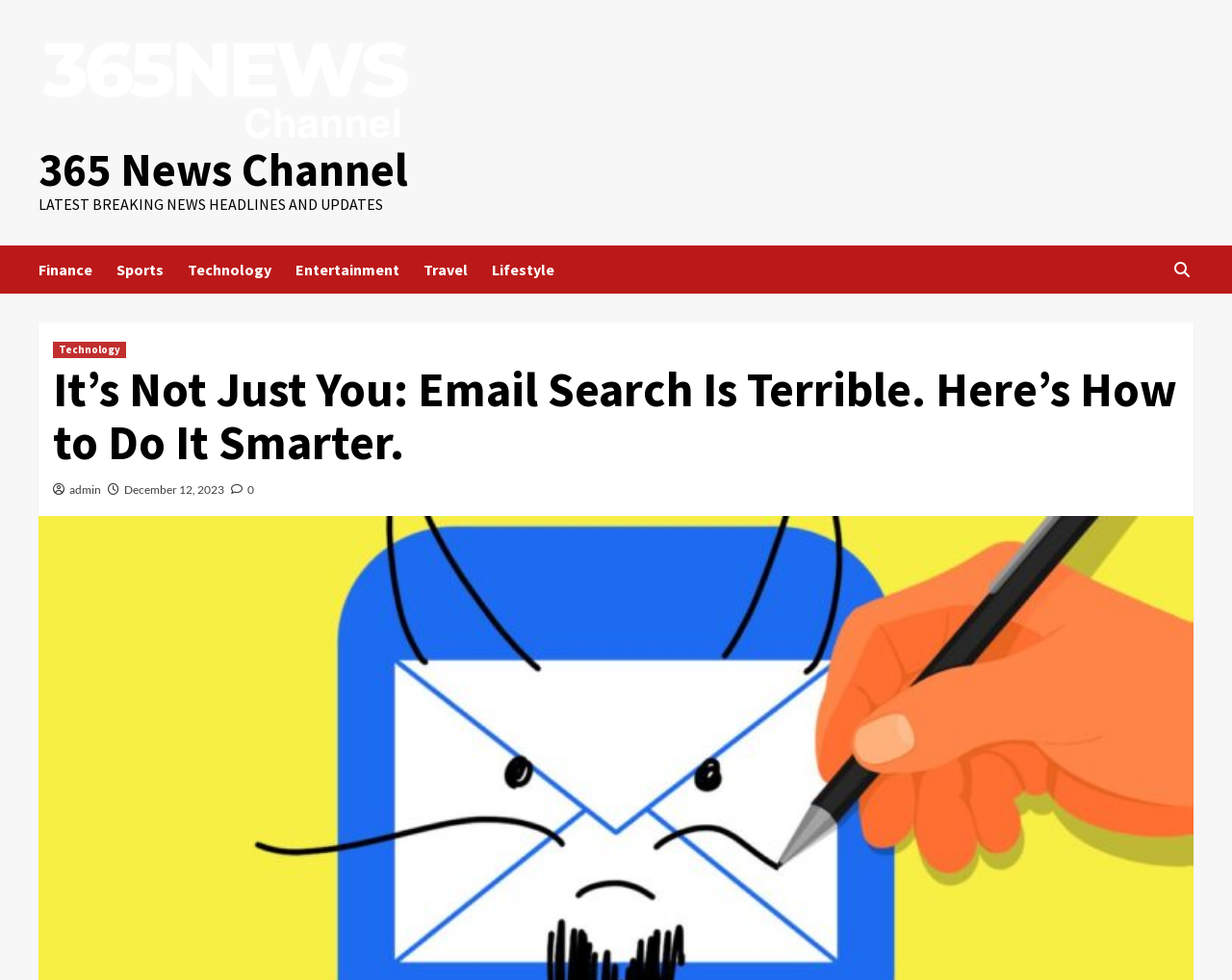Could you locate the bounding box coordinates for the section that should be clicked to accomplish this task: "read Technology news".

[0.152, 0.251, 0.24, 0.3]